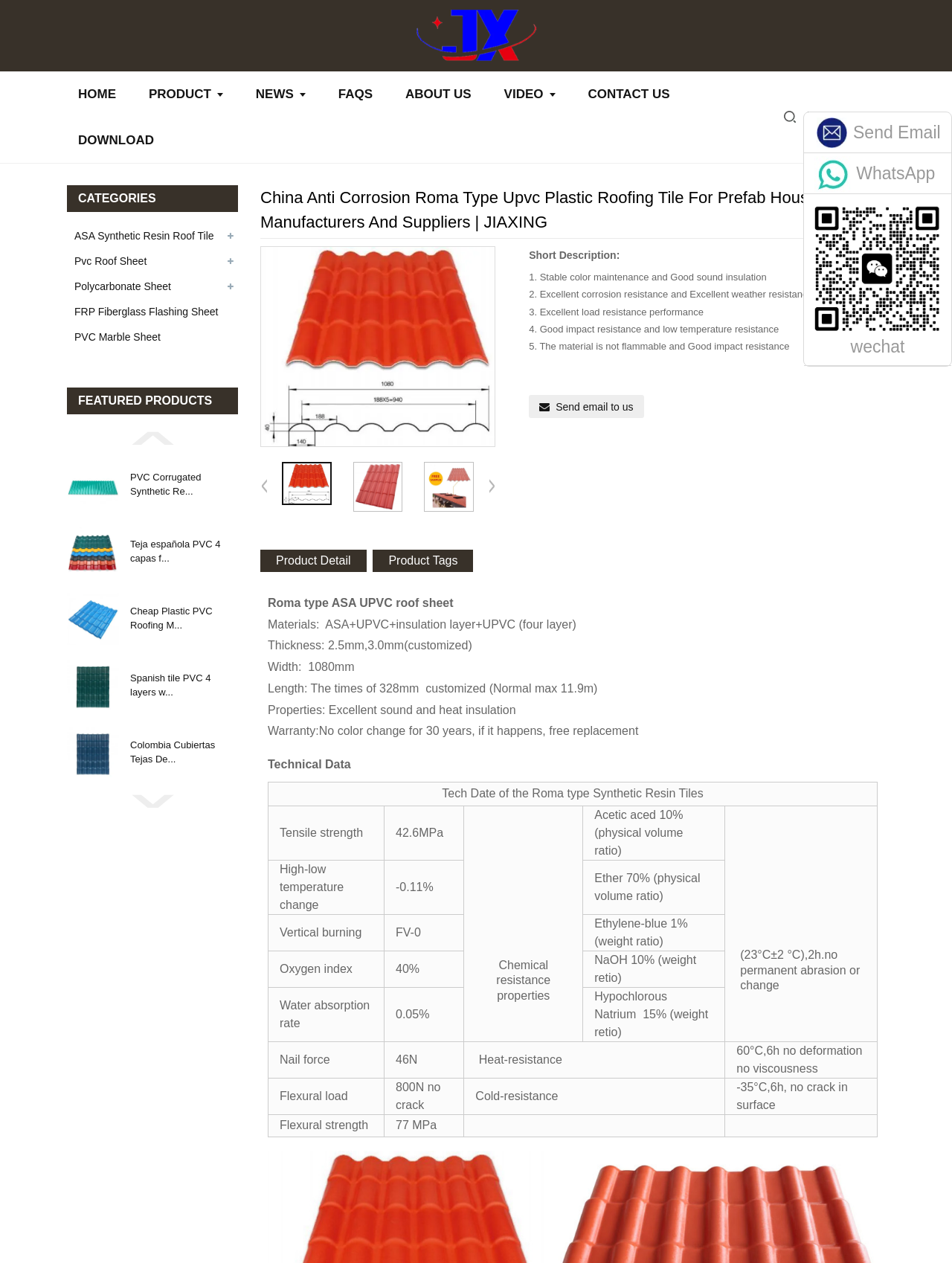Give a detailed explanation of the elements present on the webpage.

This webpage appears to be a product page for Roma type ASA UPVC roof sheets. At the top, there is a logo and a navigation menu with links to HOME, PRODUCT, NEWS, FAQS, ABOUT US, VIDEO, CONTACT US, and DOWNLOAD. Below the navigation menu, there are categories listed, including ASA Synthetic Resin Roof Tile, Pvc Roof Sheet, Polycarbonate Sheet, FRP Fiberglass Flashing Sheet, and PVC Marble Sheet.

The main content of the page is divided into two sections. On the left, there is a section featuring products, with four products displayed, each with an image, a heading, and a link. The products are PVC Corrugated Synthetic Resin Roofing Sheets, Teja española PVC 4 capas fondo blanco producto, Cheap Plastic PVC Roofing Materials Fire Proof, and Spanish tile PVC 4 layers white background China.

On the right, there is a section with detailed information about the Roma type ASA UPVC roof sheet. This section includes a heading, a short description, and a list of features, including stable color maintenance, good sound insulation, excellent corrosion resistance, excellent weather resistance, excellent load resistance performance, good impact resistance, and low temperature resistance. There is also a section with product details, including materials, thickness, width, length, and properties. Additionally, there is a section with technical data and a warranty statement.

At the bottom of the page, there are buttons to navigate to the previous or next slide, but they are disabled. There is also a link to send an email to the company.